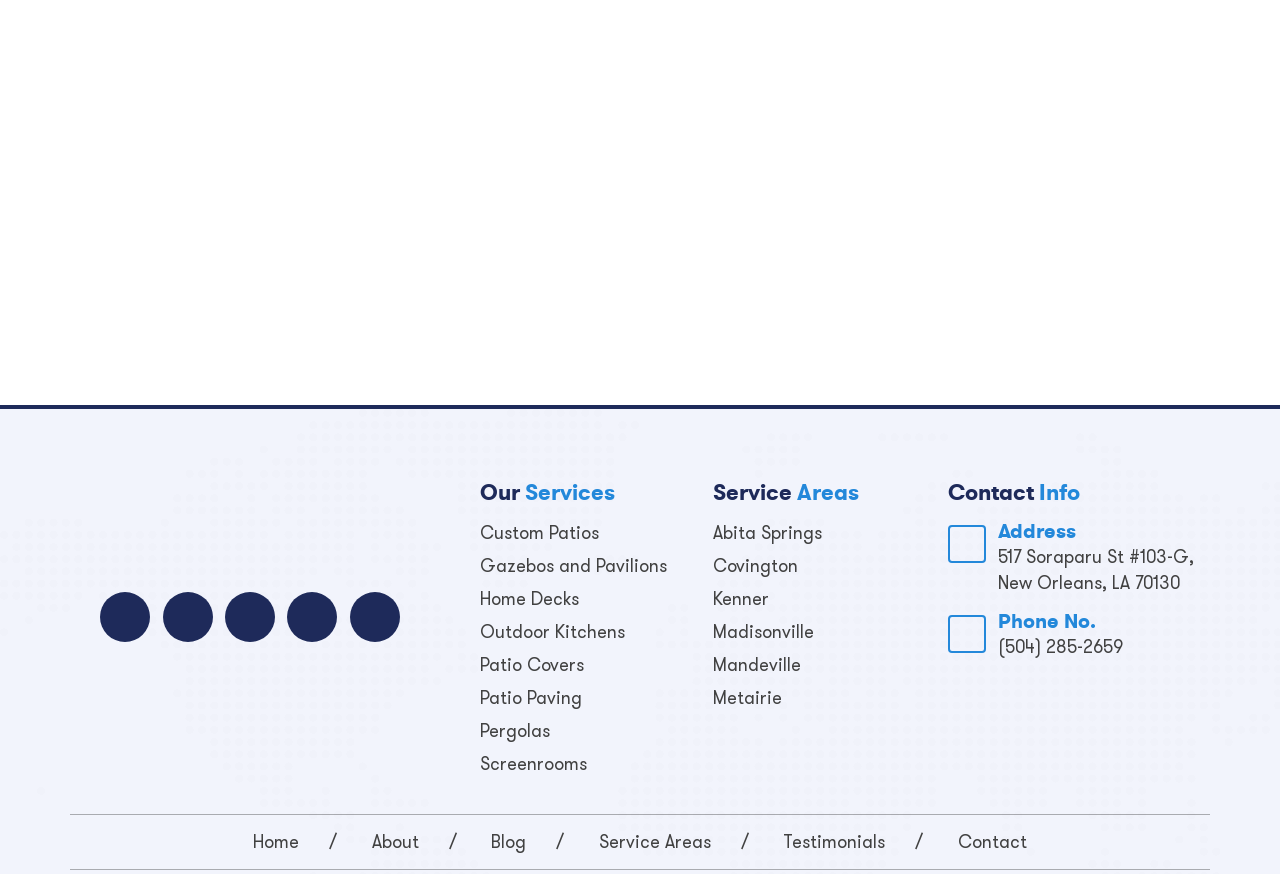Given the description of a UI element: "Gazebos and Pavilions", identify the bounding box coordinates of the matching element in the webpage screenshot.

[0.375, 0.634, 0.521, 0.662]